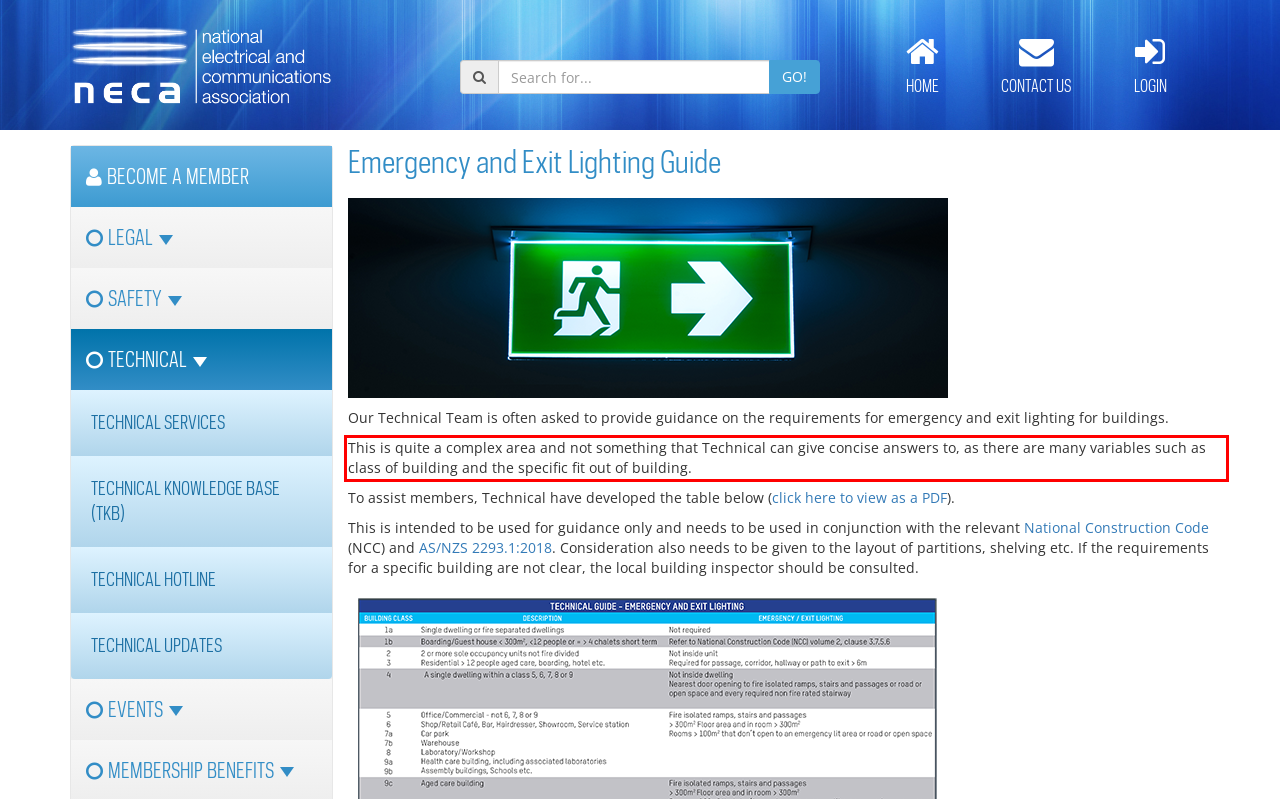Perform OCR on the text inside the red-bordered box in the provided screenshot and output the content.

This is quite a complex area and not something that Technical can give concise answers to, as there are many variables such as class of building and the specific fit out of building.